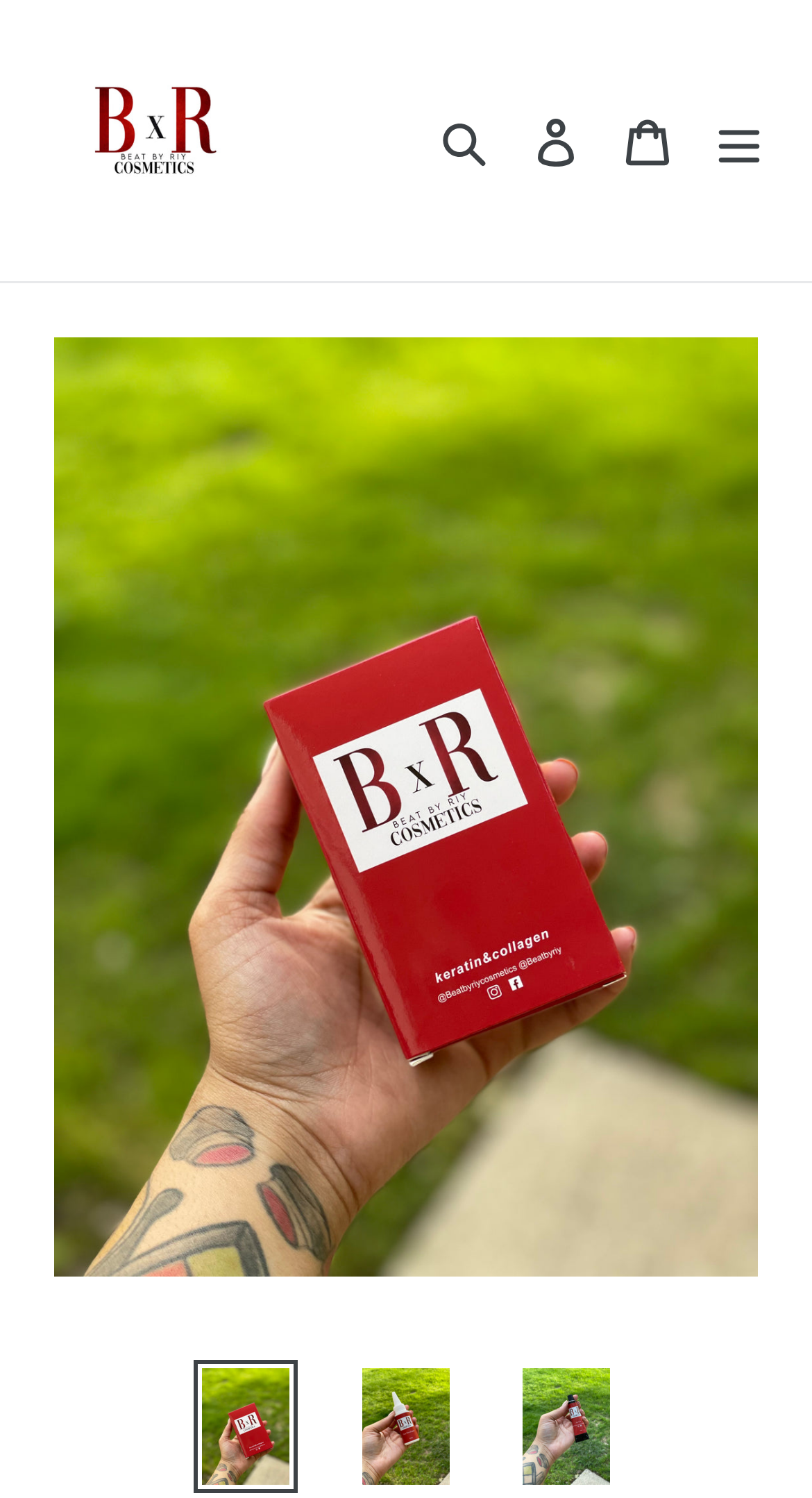Explain the webpage's layout and main content in detail.

The webpage is about Riy Tint, a product from Beatbyriy Cosmetics. At the top left, there is a link to the Beatbyriy Cosmetics website, accompanied by a small image of the brand's logo. To the right of the logo, there are three links: "Search", "Log in", and "Cart". The "Search" link is a button that, when clicked, opens a dialog box. 

Below the top navigation bar, there is a large image of the Riy Tint product, taking up most of the screen. At the bottom of the image, there are three links to load the image into a gallery viewer, each with a corresponding image. These links are positioned side by side, with the first one on the left, the second in the middle, and the third on the right.

On the top right, there is a "Menu" button, which, when expanded, controls the mobile navigation menu.